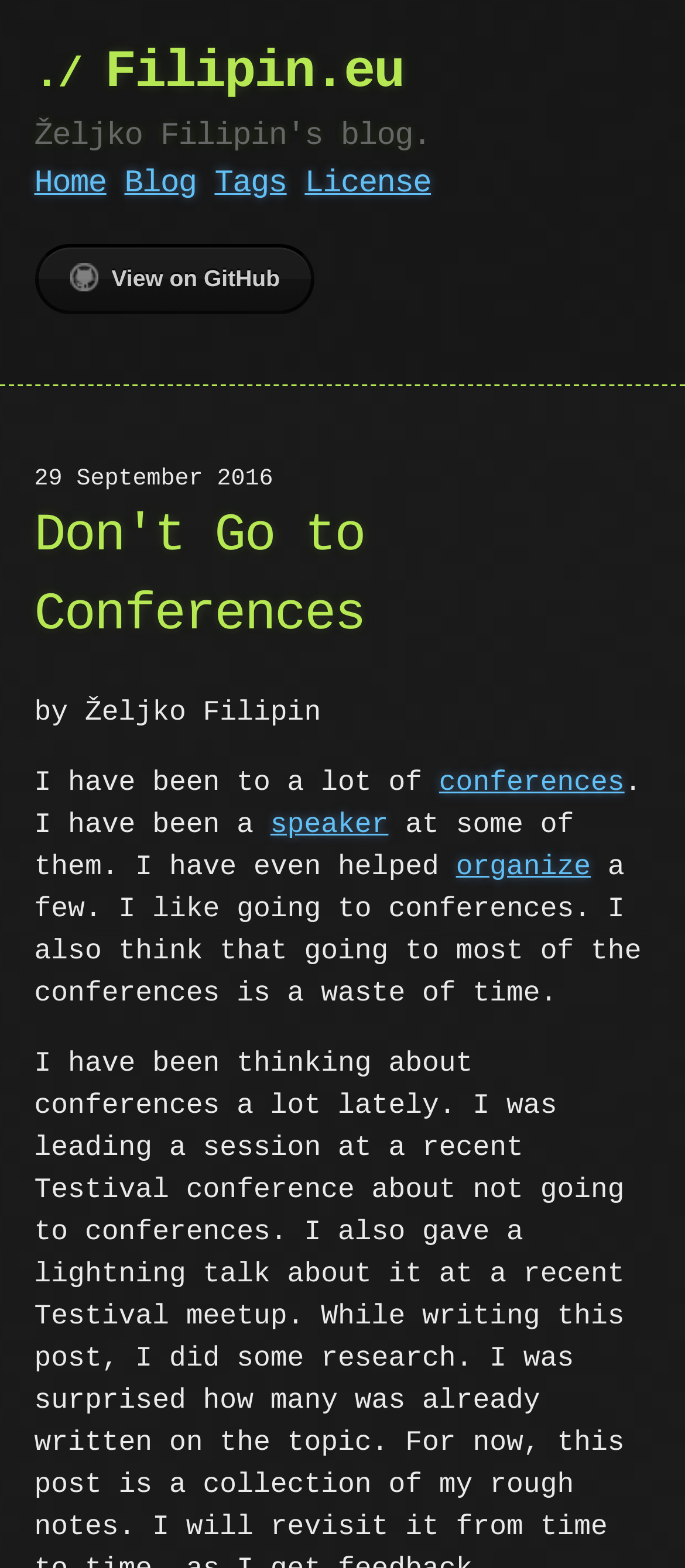Identify the bounding box coordinates of the element to click to follow this instruction: 'go to home page'. Ensure the coordinates are four float values between 0 and 1, provided as [left, top, right, bottom].

[0.05, 0.106, 0.155, 0.129]